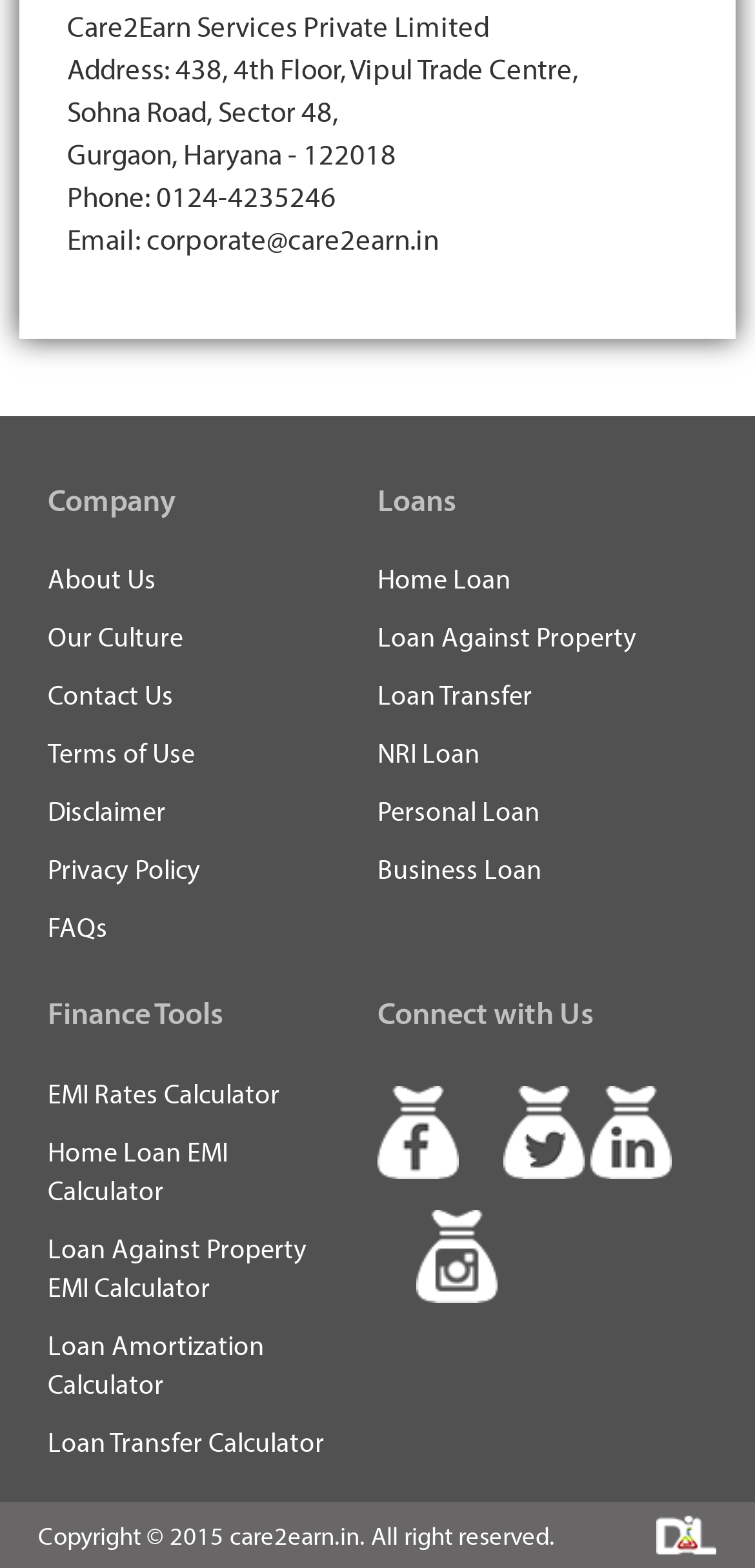Given the element description: "Loan Against Property EMI Calculator", predict the bounding box coordinates of the UI element it refers to, using four float numbers between 0 and 1, i.e., [left, top, right, bottom].

[0.063, 0.786, 0.407, 0.832]